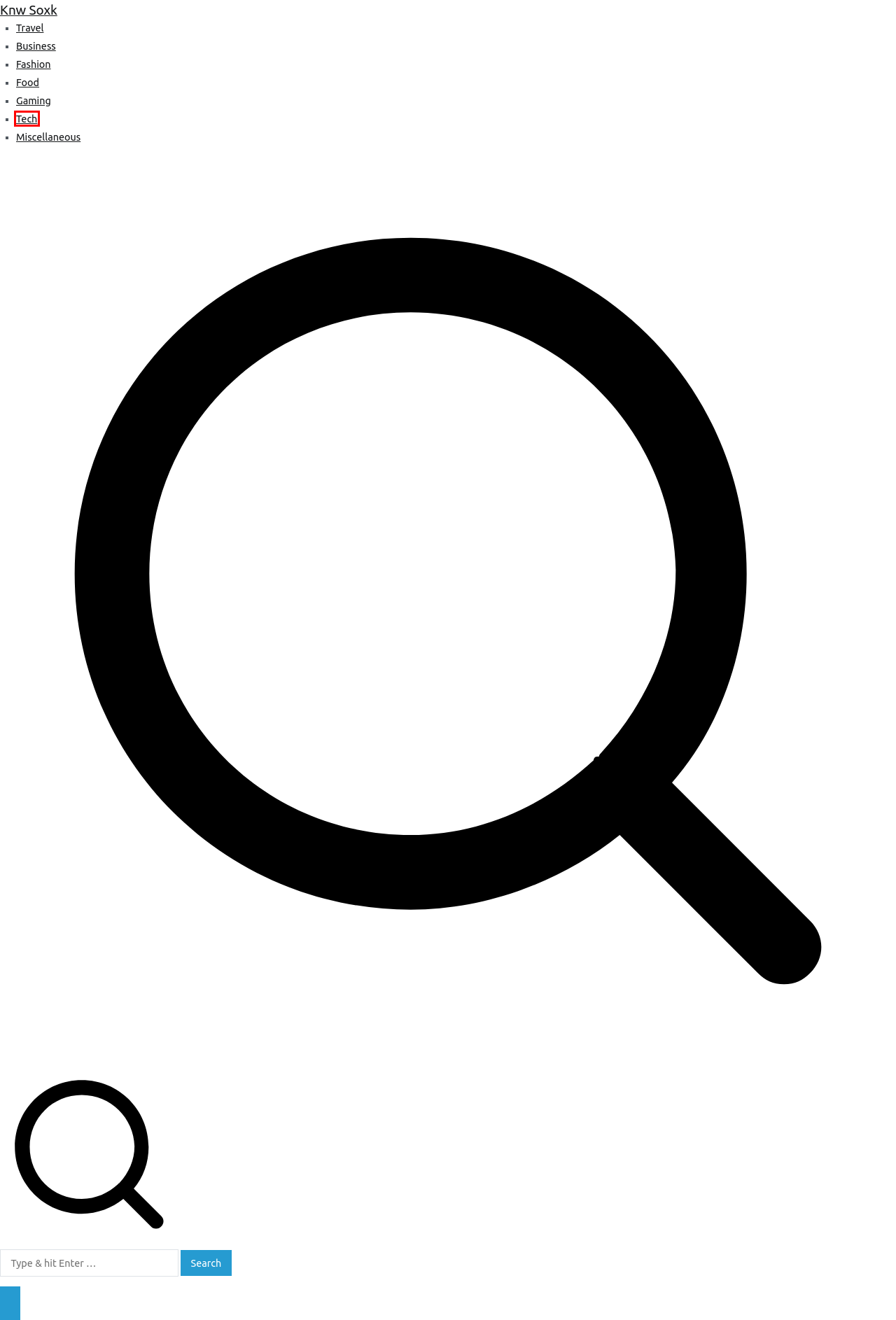Review the screenshot of a webpage which includes a red bounding box around an element. Select the description that best fits the new webpage once the element in the bounding box is clicked. Here are the candidates:
A. Business – Knw Soxk
B. Miscellaneous – Knw Soxk
C. Travel – Knw Soxk
D. Fashion – Knw Soxk
E. Gaming – Knw Soxk
F. Knw Soxk
G. Tech – Knw Soxk
H. Food – Knw Soxk

G